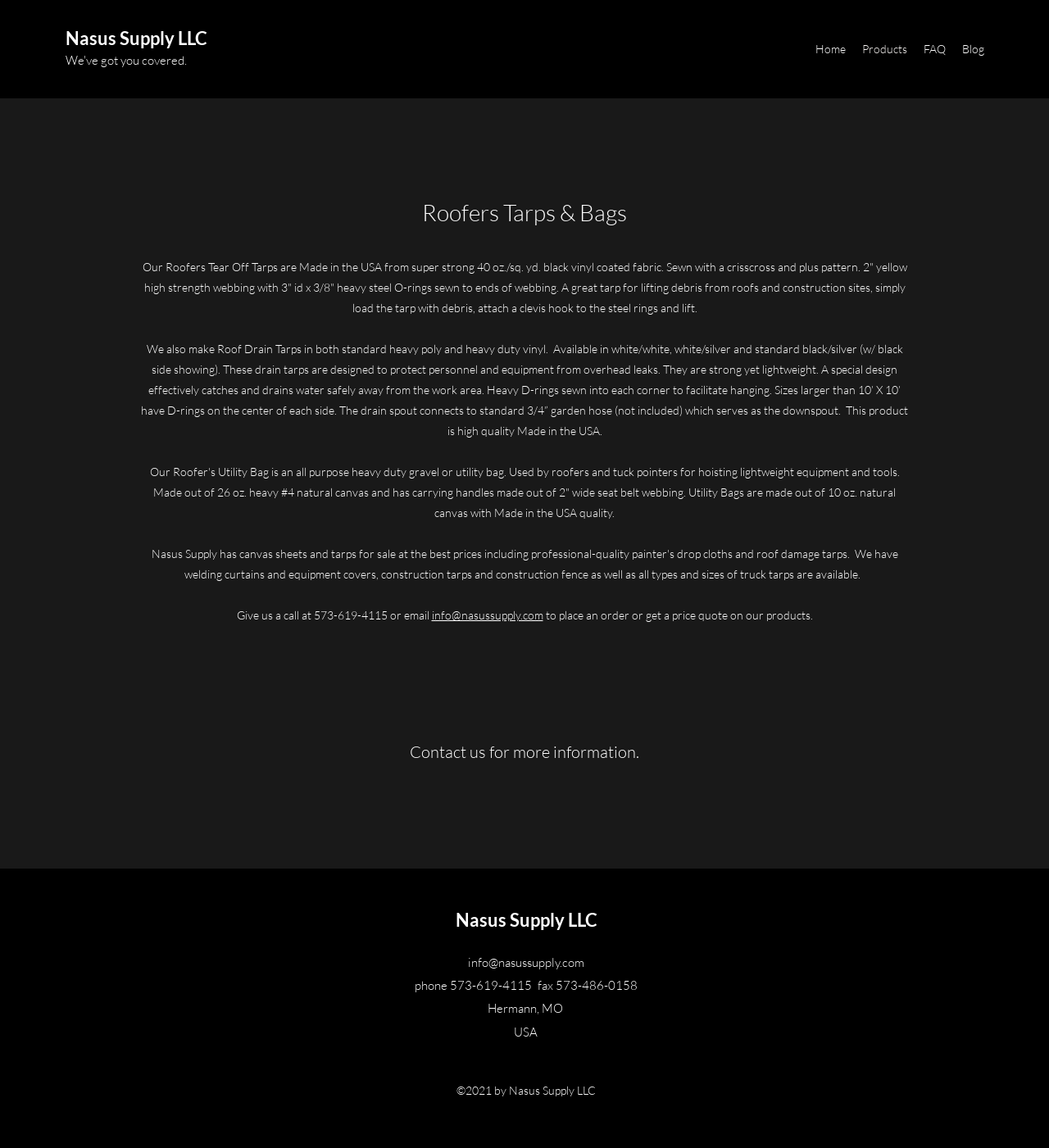Show me the bounding box coordinates of the clickable region to achieve the task as per the instruction: "Email info@nasussupply.com".

[0.411, 0.53, 0.518, 0.542]